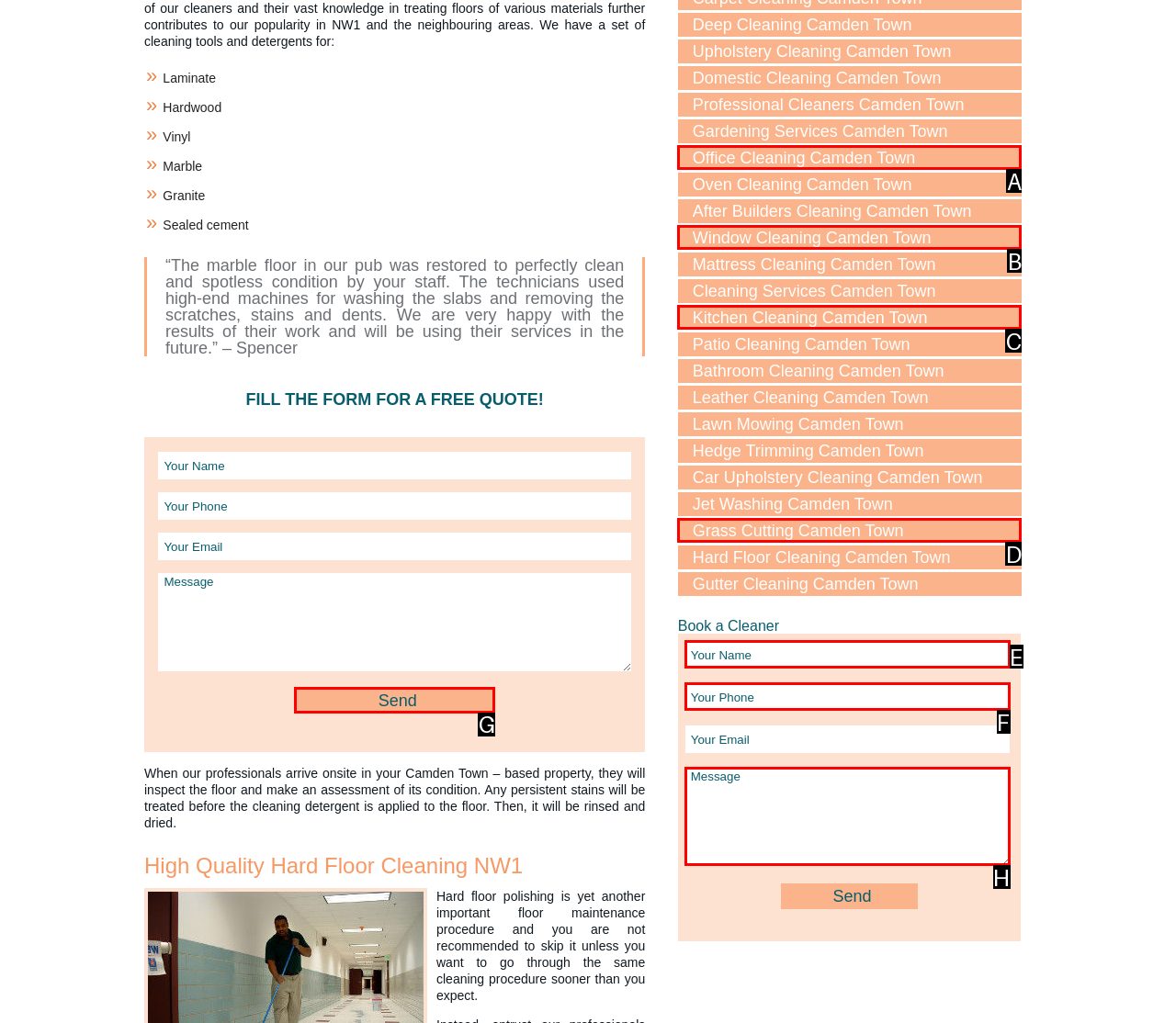What is the letter of the UI element you should click to Click the 'Send' button? Provide the letter directly.

G